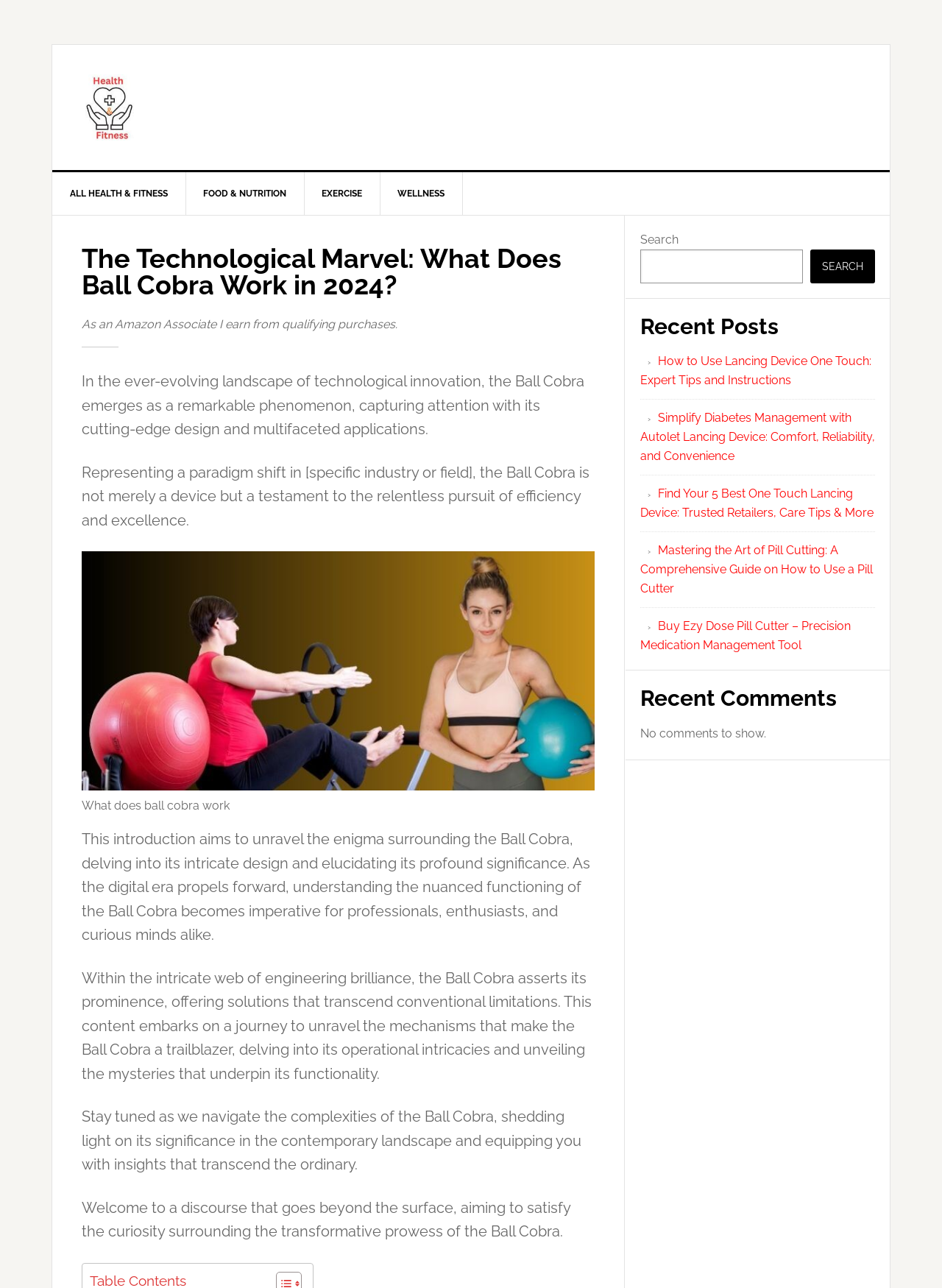Using the element description provided, determine the bounding box coordinates in the format (top-left x, top-left y, bottom-right x, bottom-right y). Ensure that all values are floating point numbers between 0 and 1. Element description: All Health & Fitness

[0.055, 0.134, 0.198, 0.167]